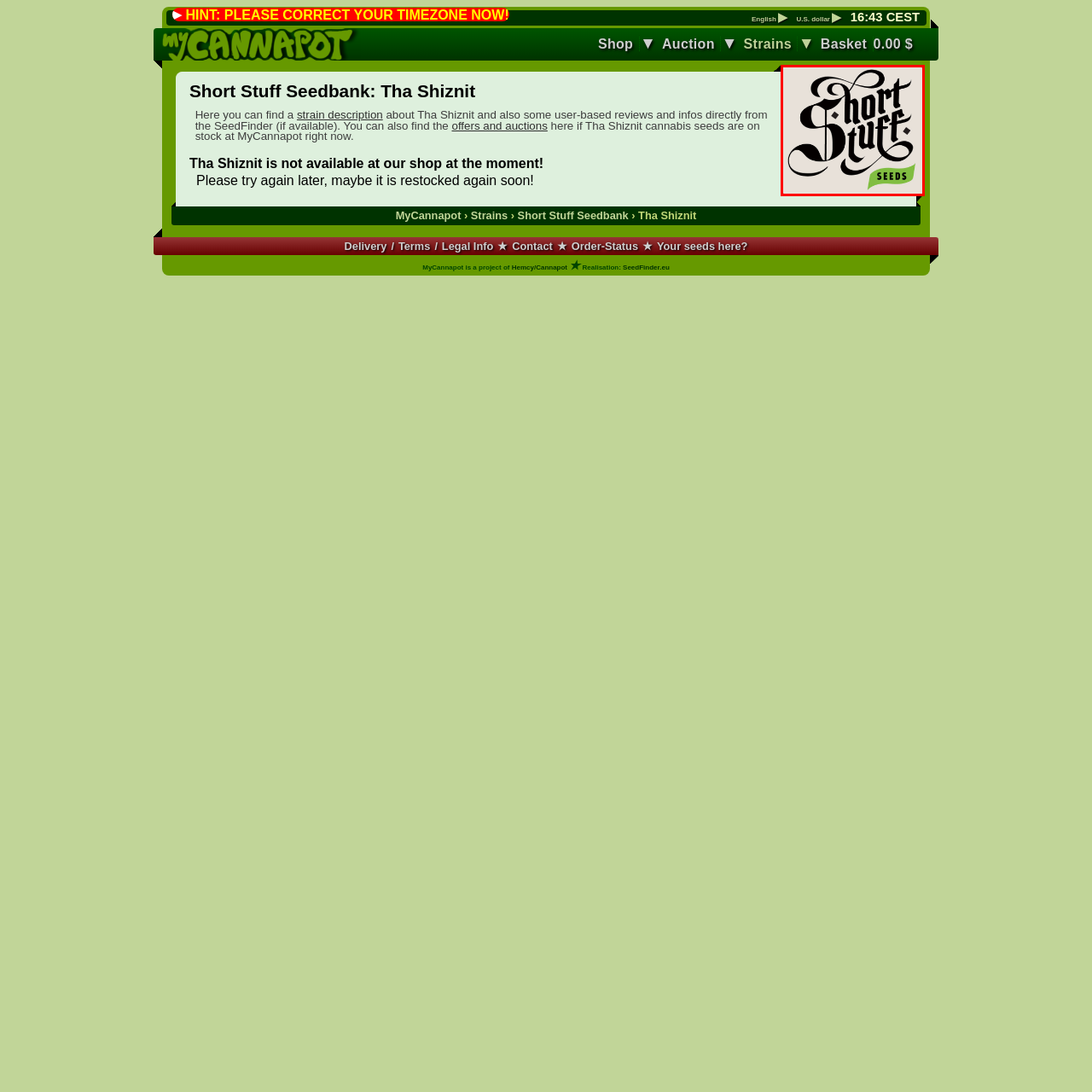What is the shape of the 'Seeds' label? Inspect the image encased in the red bounding box and answer using only one word or a brief phrase.

rectangular